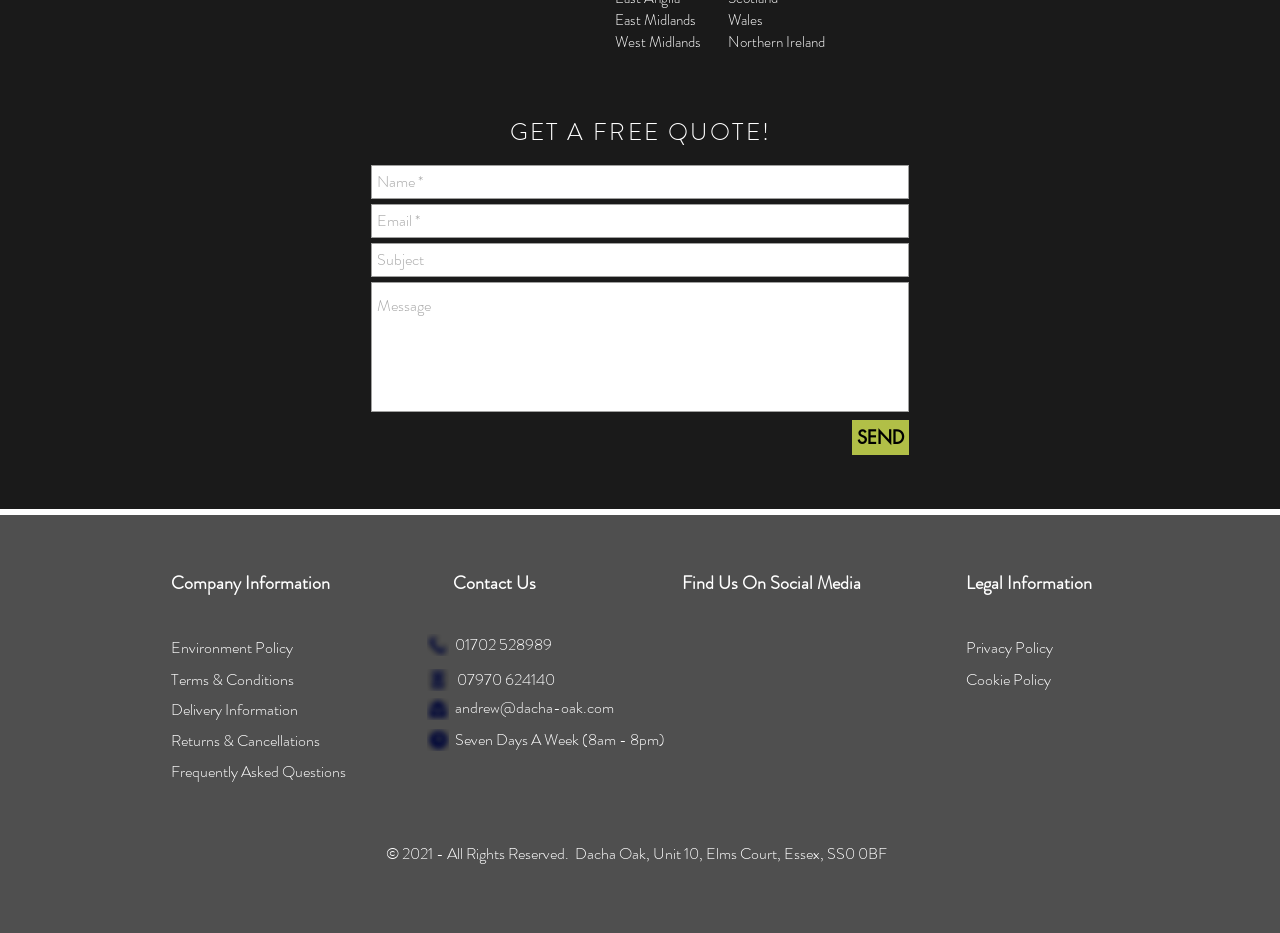Find the bounding box coordinates of the element's region that should be clicked in order to follow the given instruction: "Enter your name". The coordinates should consist of four float numbers between 0 and 1, i.e., [left, top, right, bottom].

[0.29, 0.177, 0.71, 0.213]